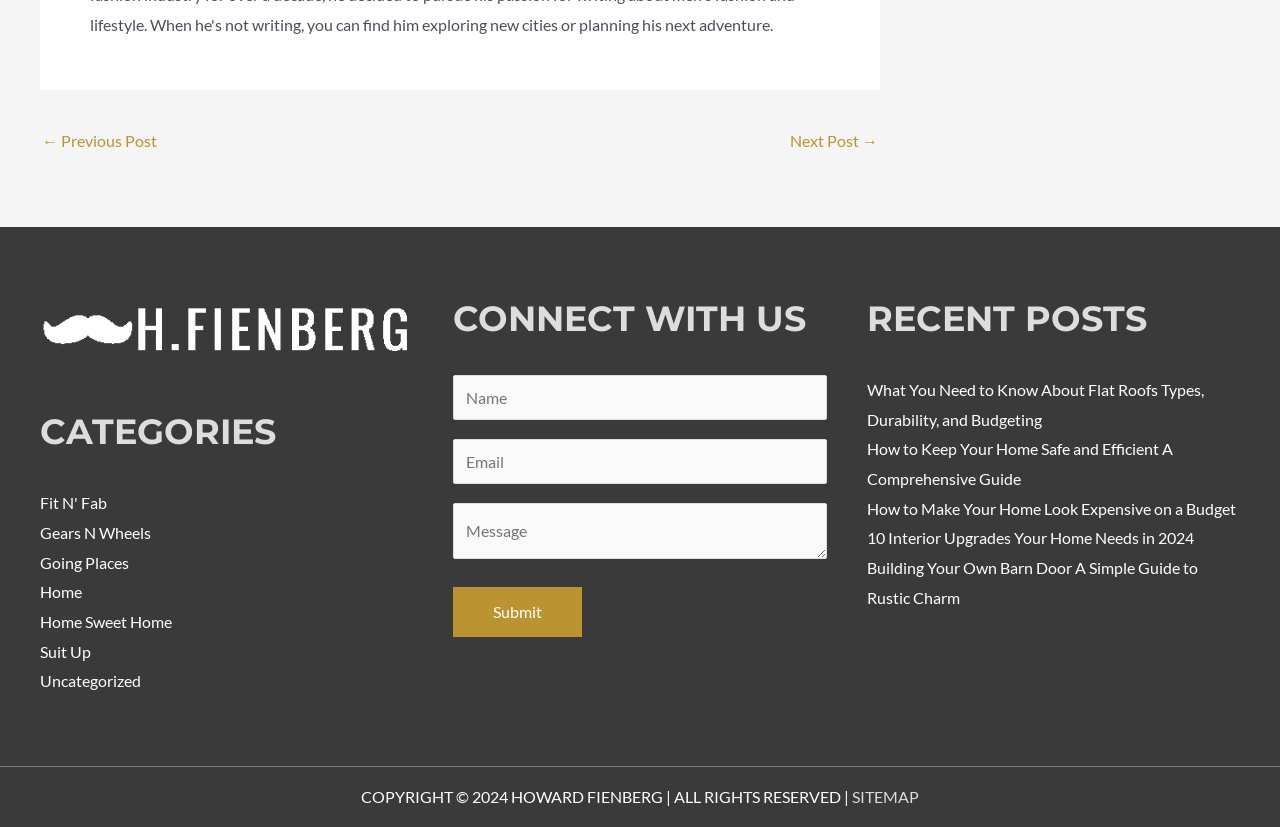How many recent posts are listed?
Provide a well-explained and detailed answer to the question.

The recent posts are listed under the 'RECENT POSTS' heading, and there are 5 links listed: 'What You Need to Know About Flat Roofs...', 'How to Keep Your Home Safe and Efficient...', 'How to Make Your Home Look Expensive on a Budget', '10 Interior Upgrades Your Home Needs in 2024', and 'Building Your Own Barn Door...'.